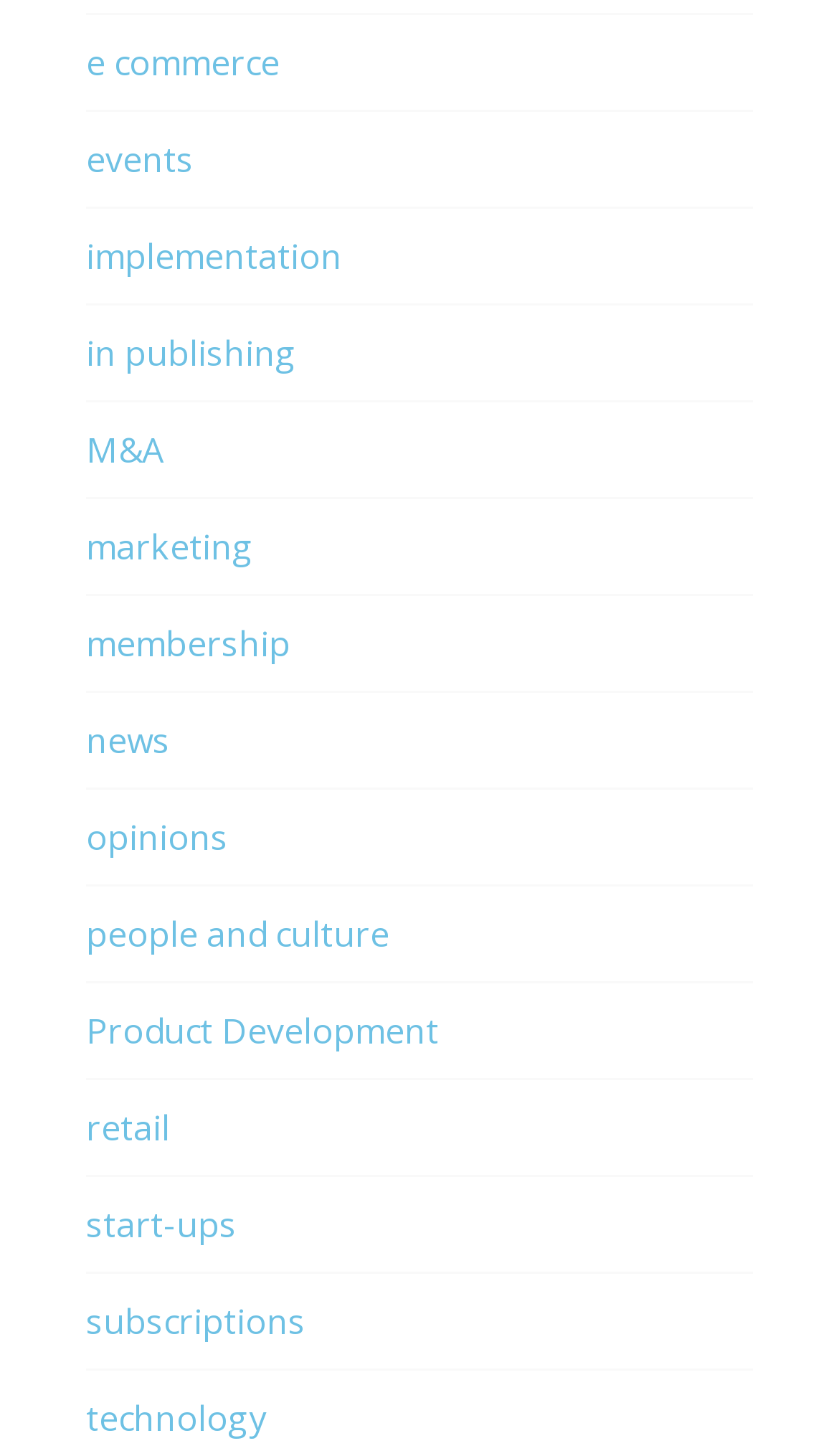How many links are on the webpage?
Using the image, provide a concise answer in one word or a short phrase.

15